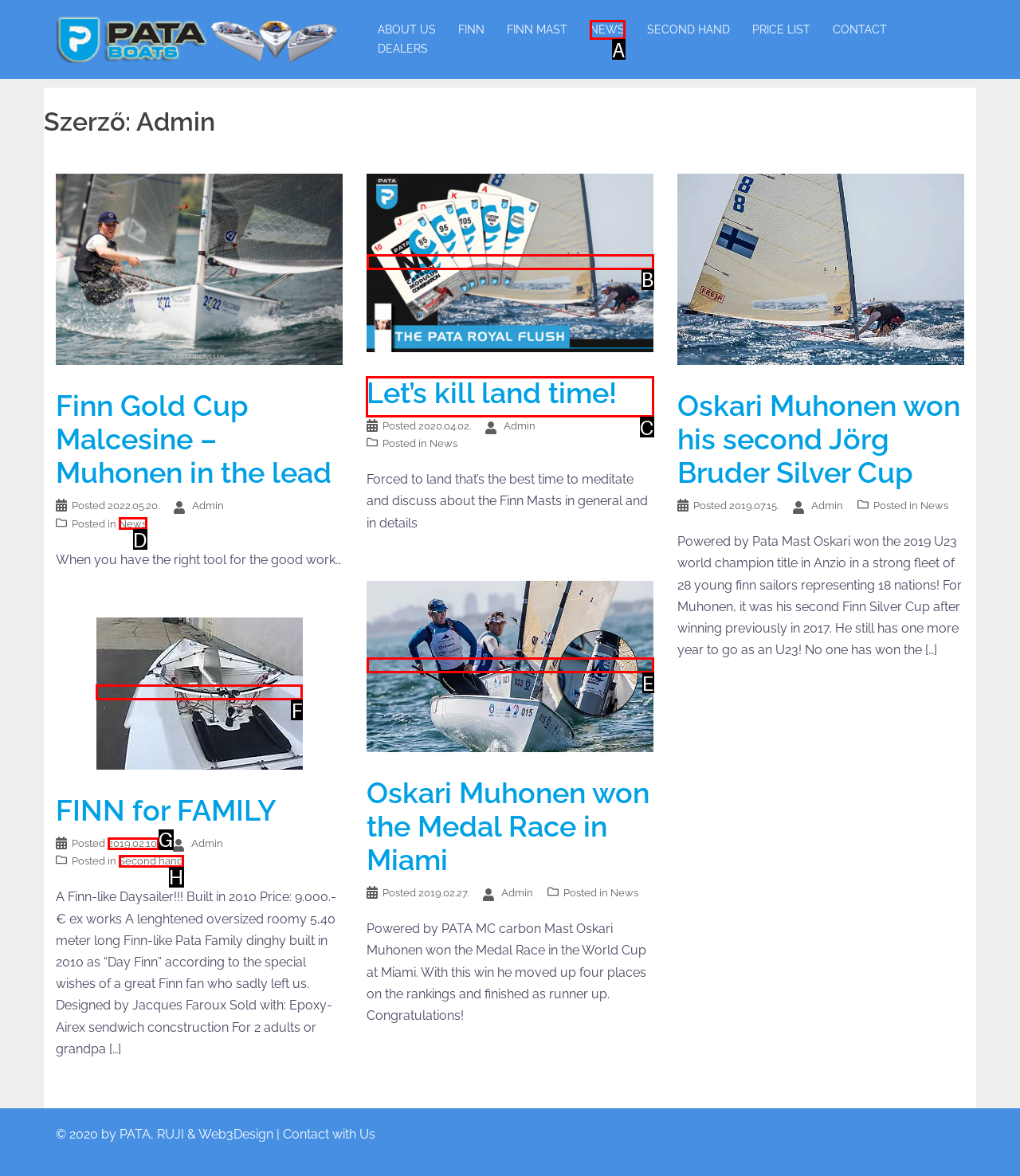Which letter corresponds to the correct option to complete the task: Check the post titled Let’s kill land time!?
Answer with the letter of the chosen UI element.

C